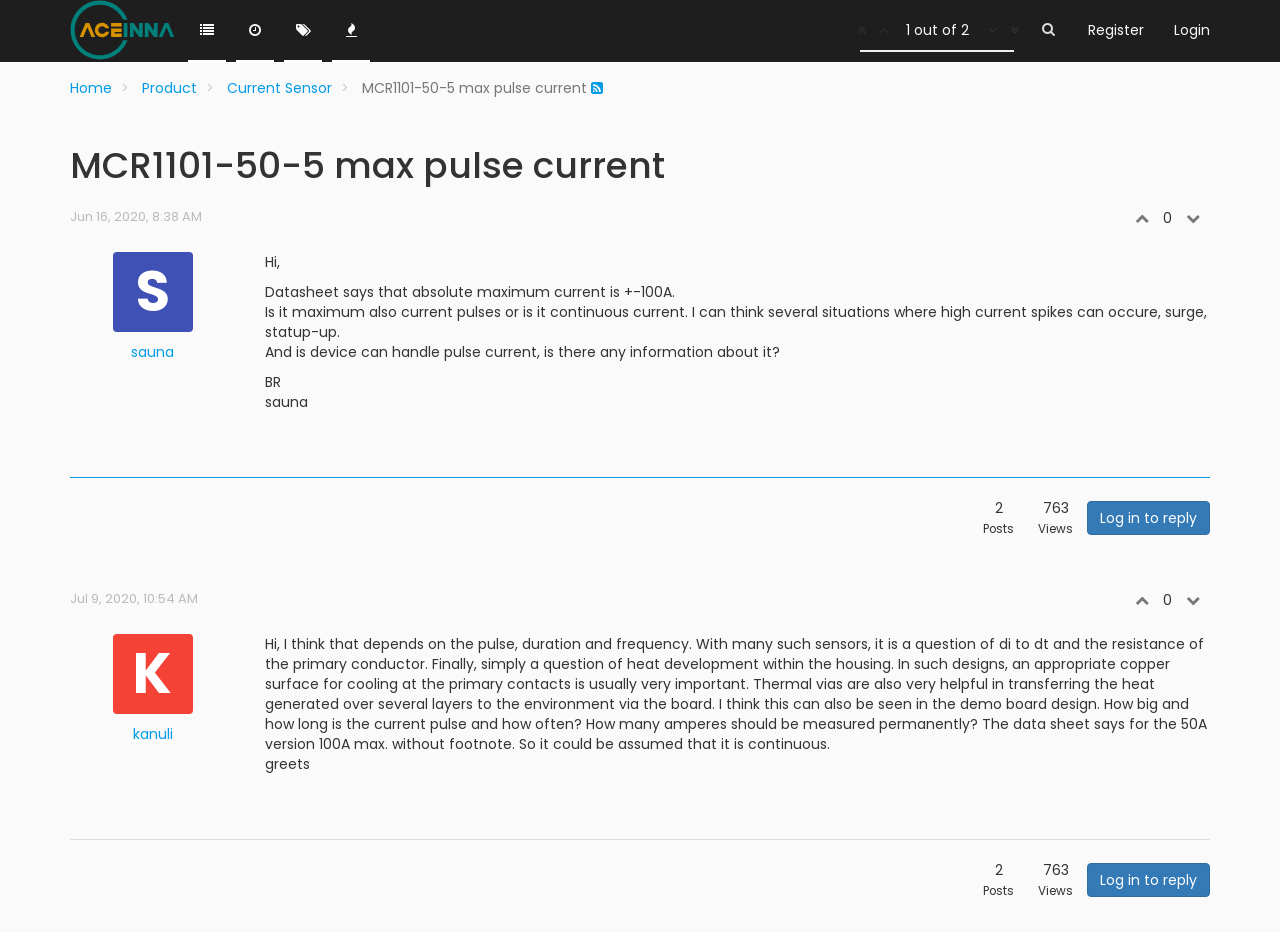Using the details in the image, give a detailed response to the question below:
What is the maximum current mentioned in the datasheet?

The question is asking about the maximum current mentioned in the datasheet. According to the webpage, the text 'Datasheet says that absolute maximum current is +-100A.' is present, which indicates that the maximum current mentioned in the datasheet is 100A.